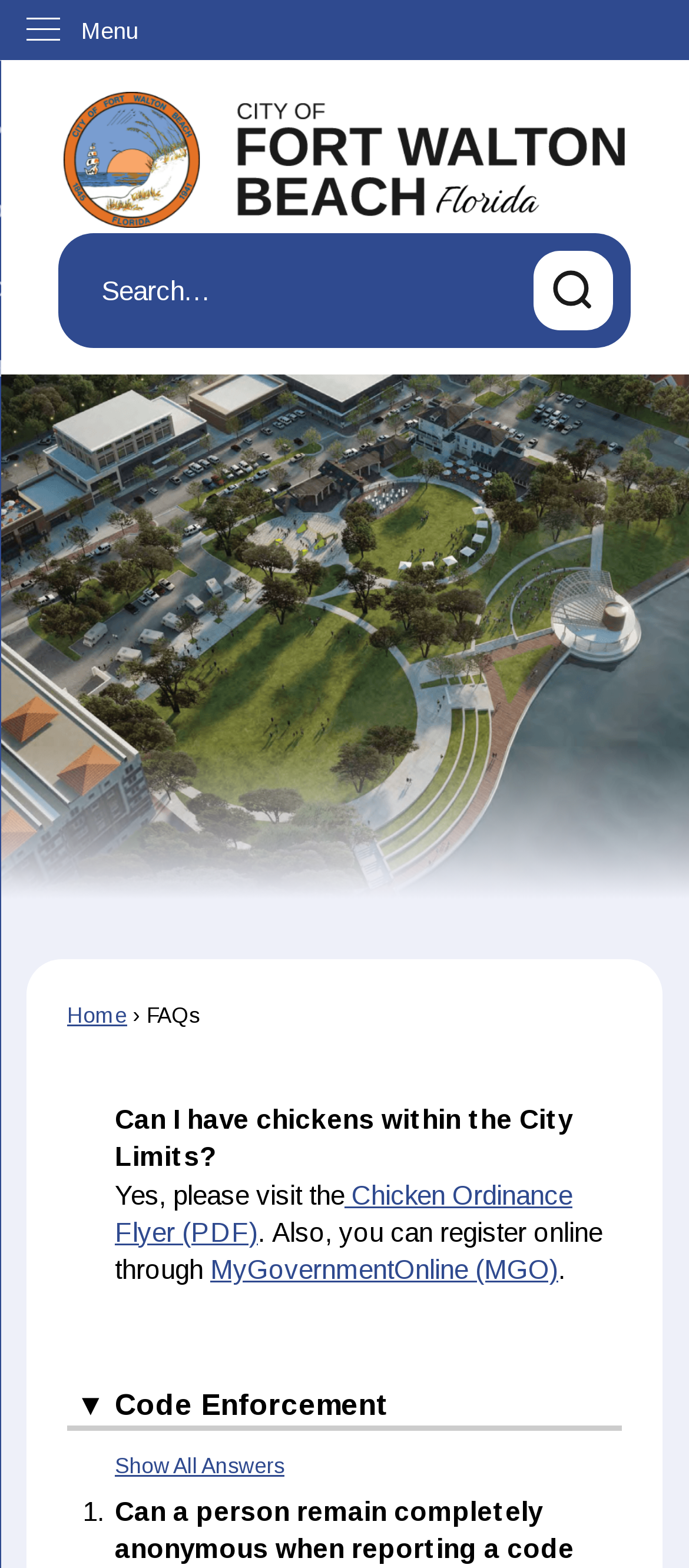Identify the bounding box coordinates of the clickable region necessary to fulfill the following instruction: "Go to Home page". The bounding box coordinates should be four float numbers between 0 and 1, i.e., [left, top, right, bottom].

[0.097, 0.639, 0.185, 0.655]